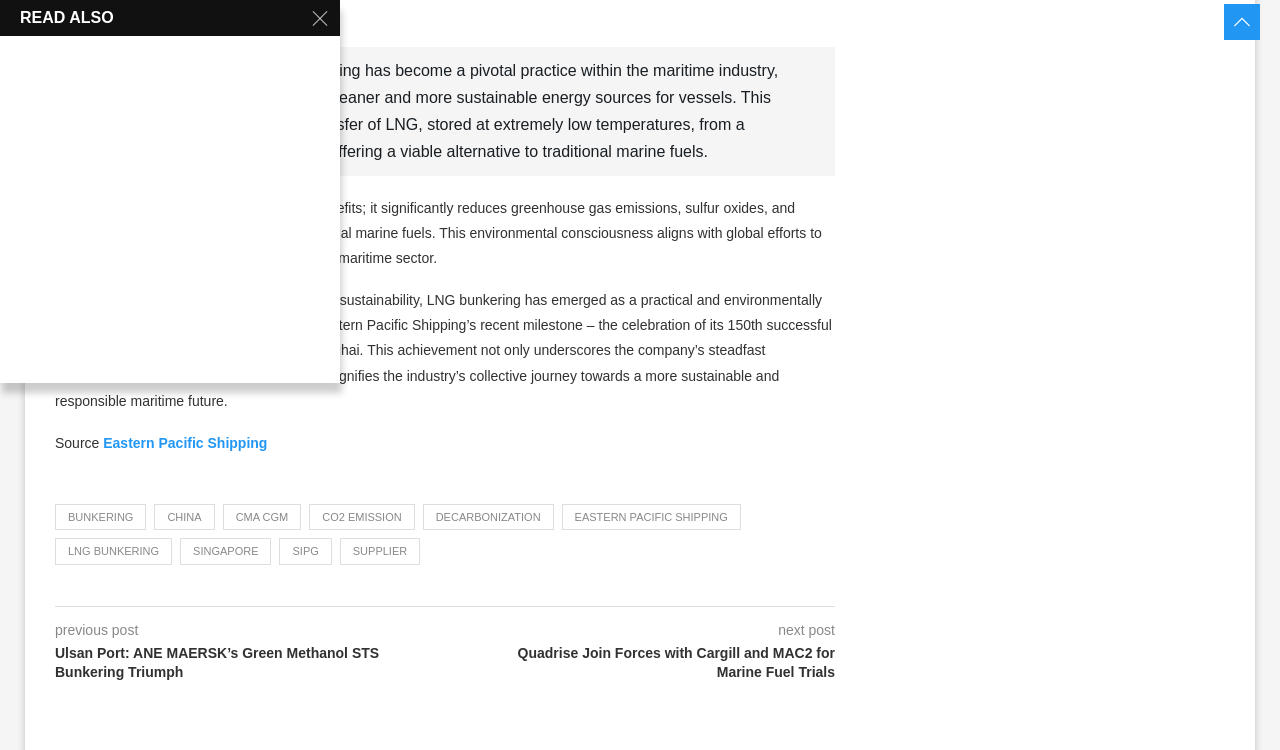Using the given element description, provide the bounding box coordinates (top-left x, top-left y, bottom-right x, bottom-right y) for the corresponding UI element in the screenshot: CO2 Emission

[0.172, 0.34, 0.242, 0.362]